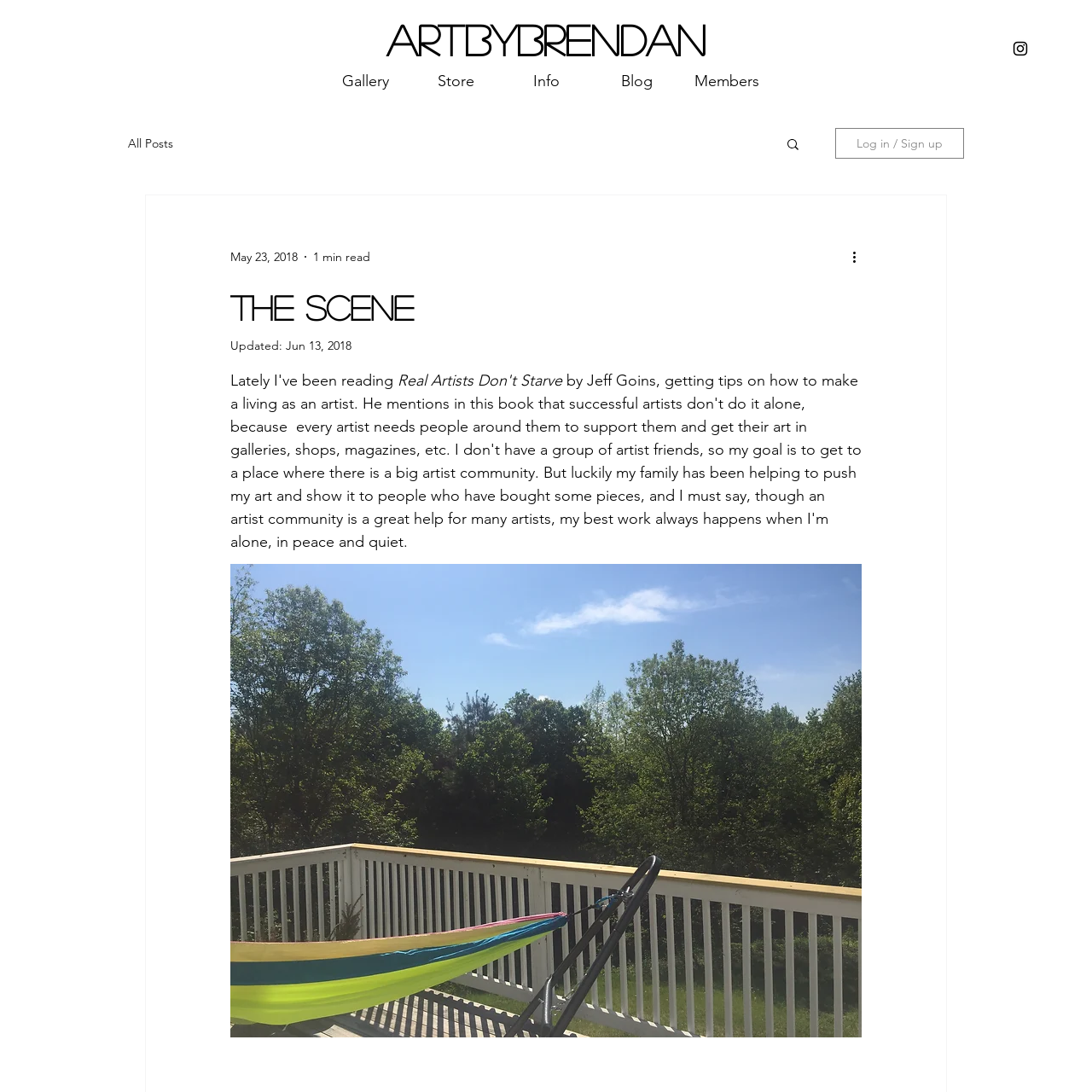What type of content is available on this webpage?
Refer to the image and provide a thorough answer to the question.

The webpage has a navigation menu with links to 'Gallery', 'Store', 'Info', 'Blog', and 'Members', suggesting that it is a multi-functional webpage. However, the presence of a 'blog' navigation menu and an article element with a 'More actions' button suggests that the webpage also contains blog posts.